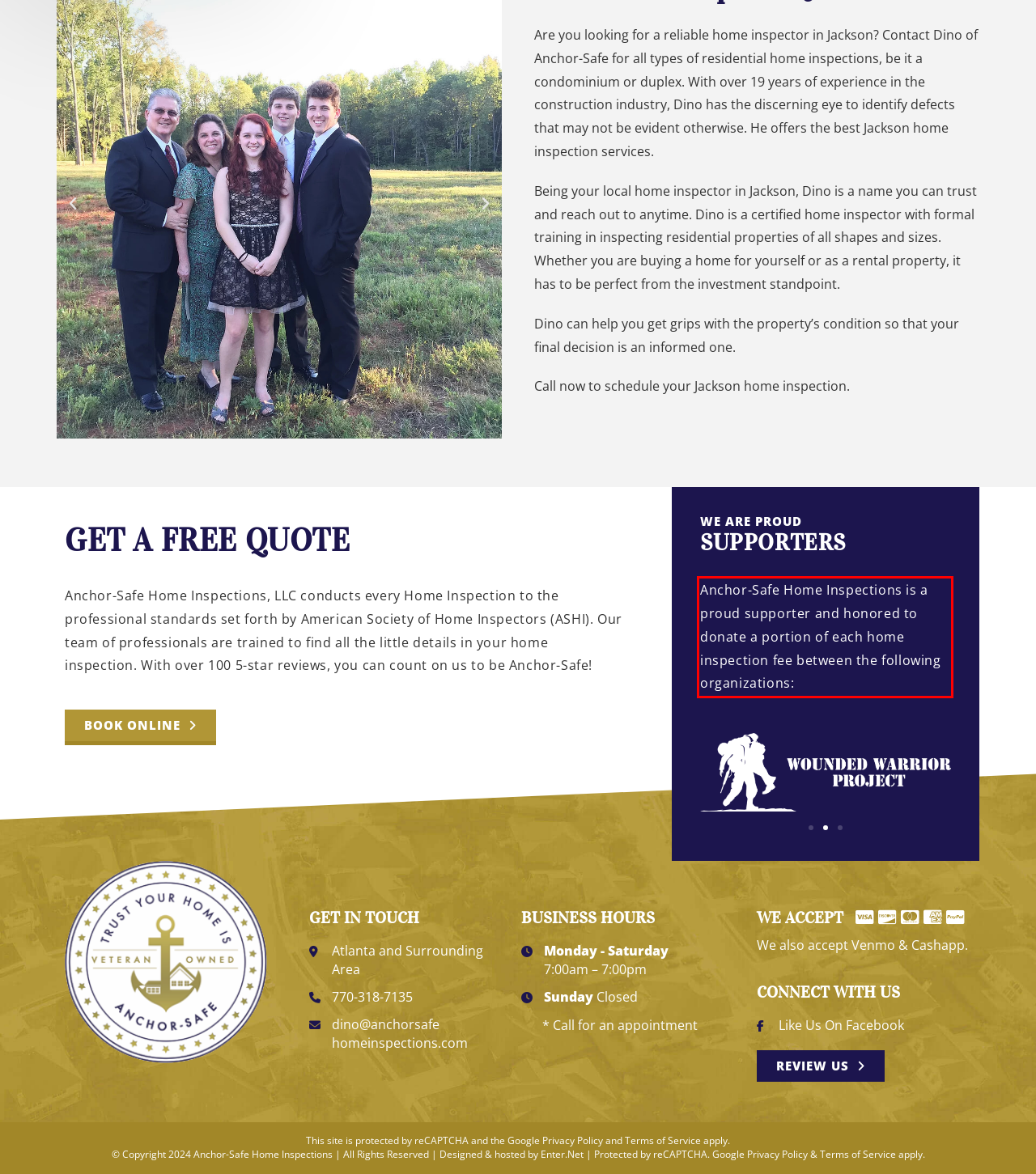Please identify the text within the red rectangular bounding box in the provided webpage screenshot.

Anchor-Safe Home Inspections is a proud supporter and honored to donate a portion of each home inspection fee between the following organizations: